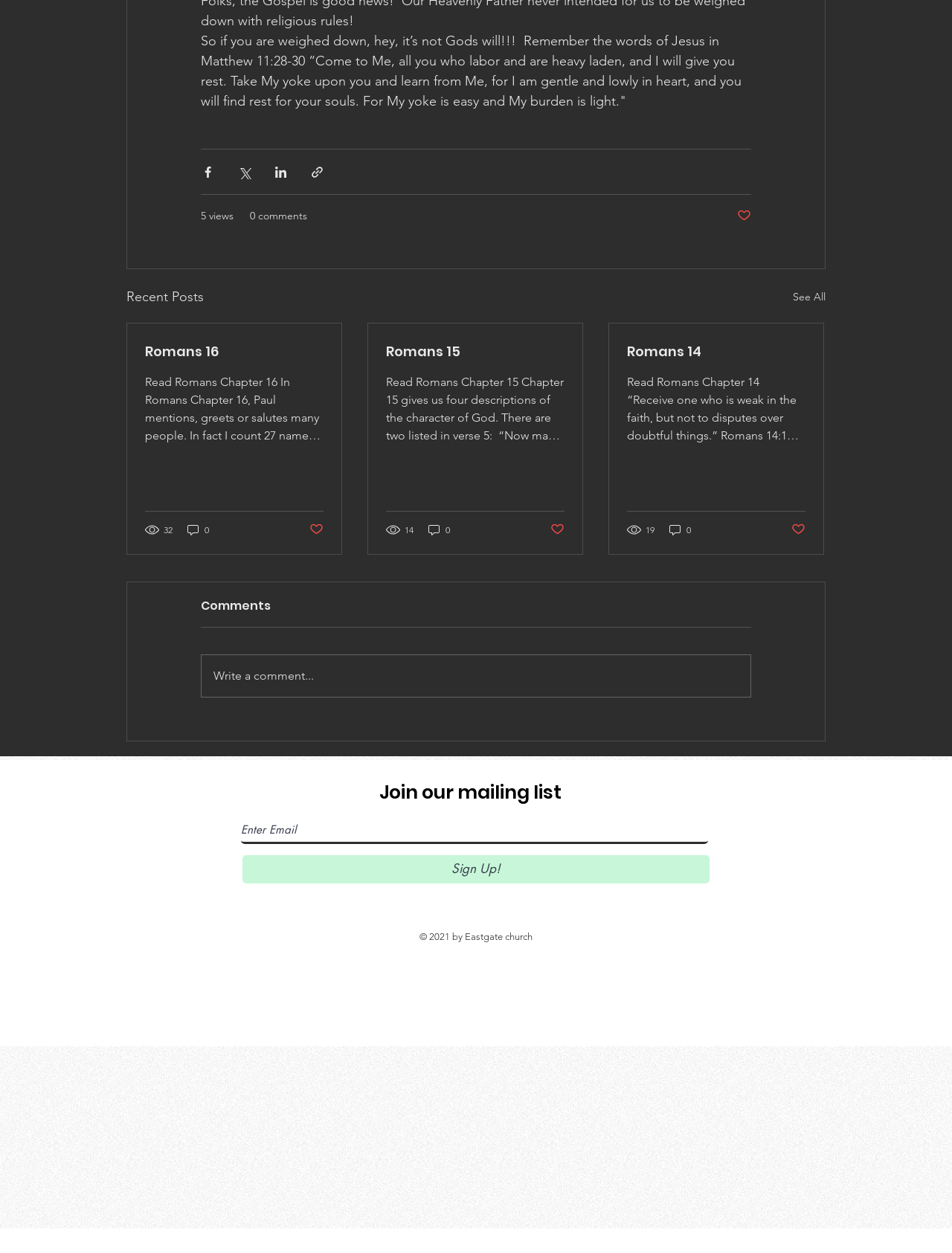Locate the UI element described by 19 in the provided webpage screenshot. Return the bounding box coordinates in the format (top-left x, top-left y, bottom-right x, bottom-right y), ensuring all values are between 0 and 1.

[0.659, 0.42, 0.689, 0.432]